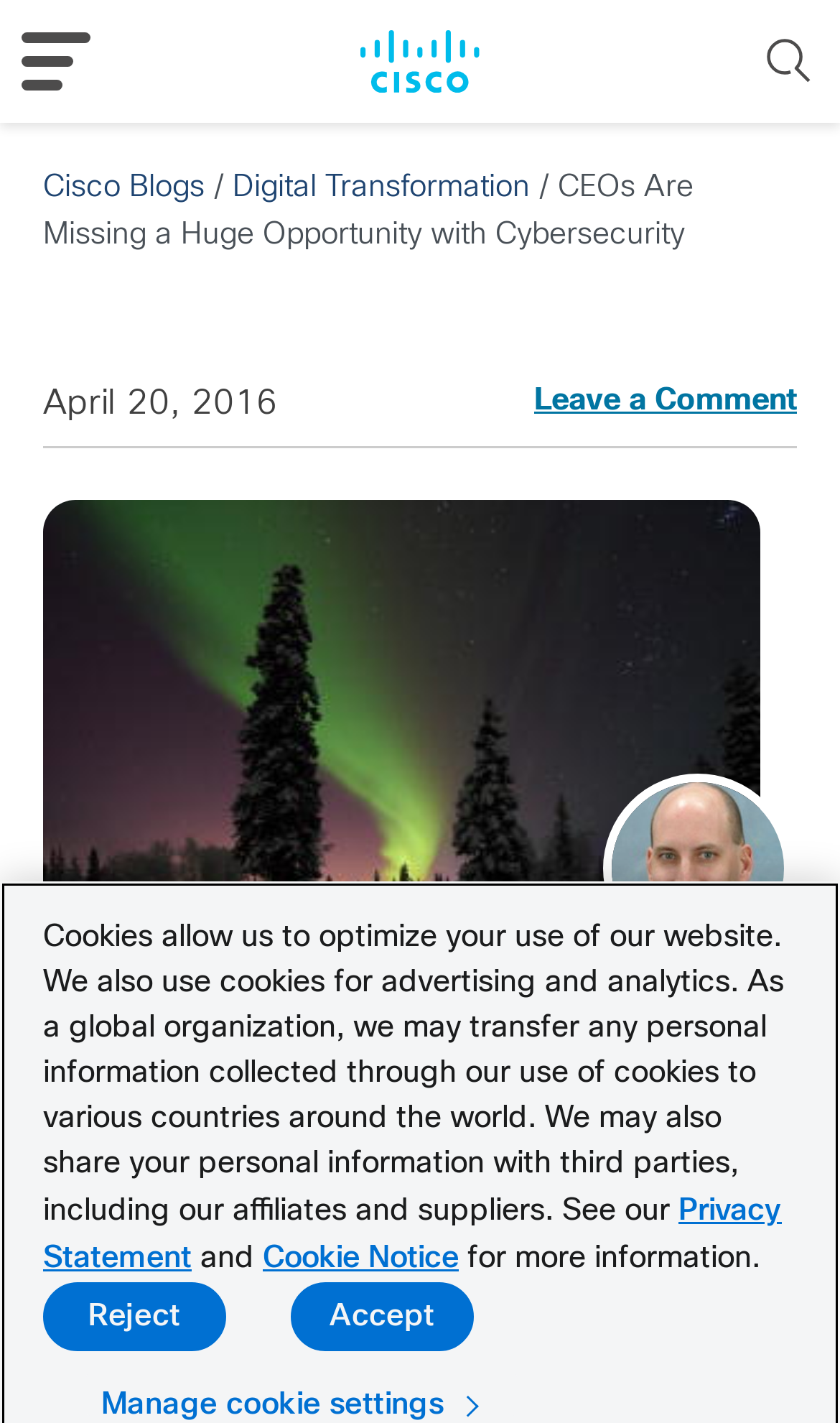Given the element description: "Manage cookie settings", predict the bounding box coordinates of this UI element. The coordinates must be four float numbers between 0 and 1, given as [left, top, right, bottom].

[0.103, 0.965, 0.615, 0.995]